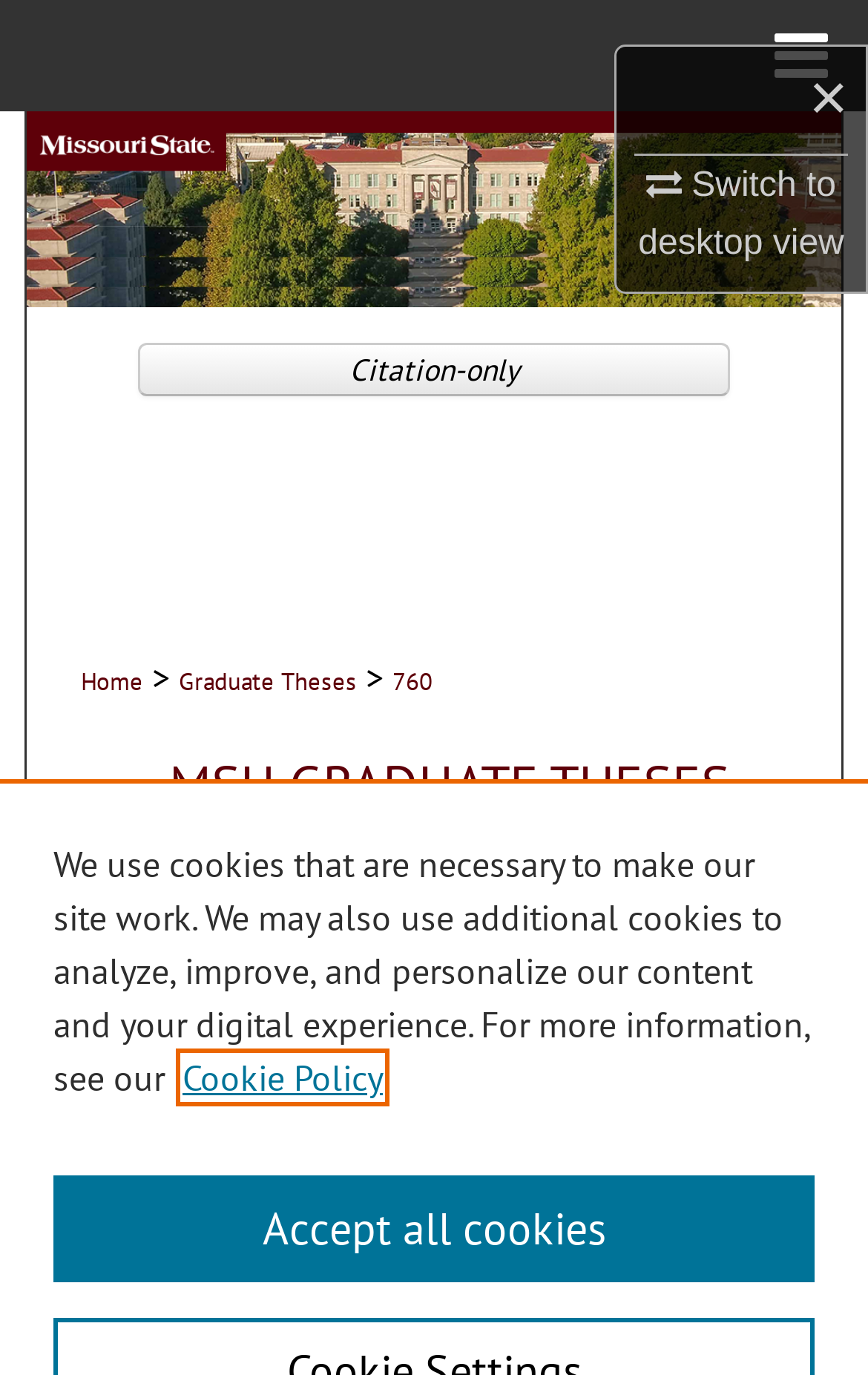Bounding box coordinates must be specified in the format (top-left x, top-left y, bottom-right x, bottom-right y). All values should be floating point numbers between 0 and 1. What are the bounding box coordinates of the UI element described as: Malting Barley

None